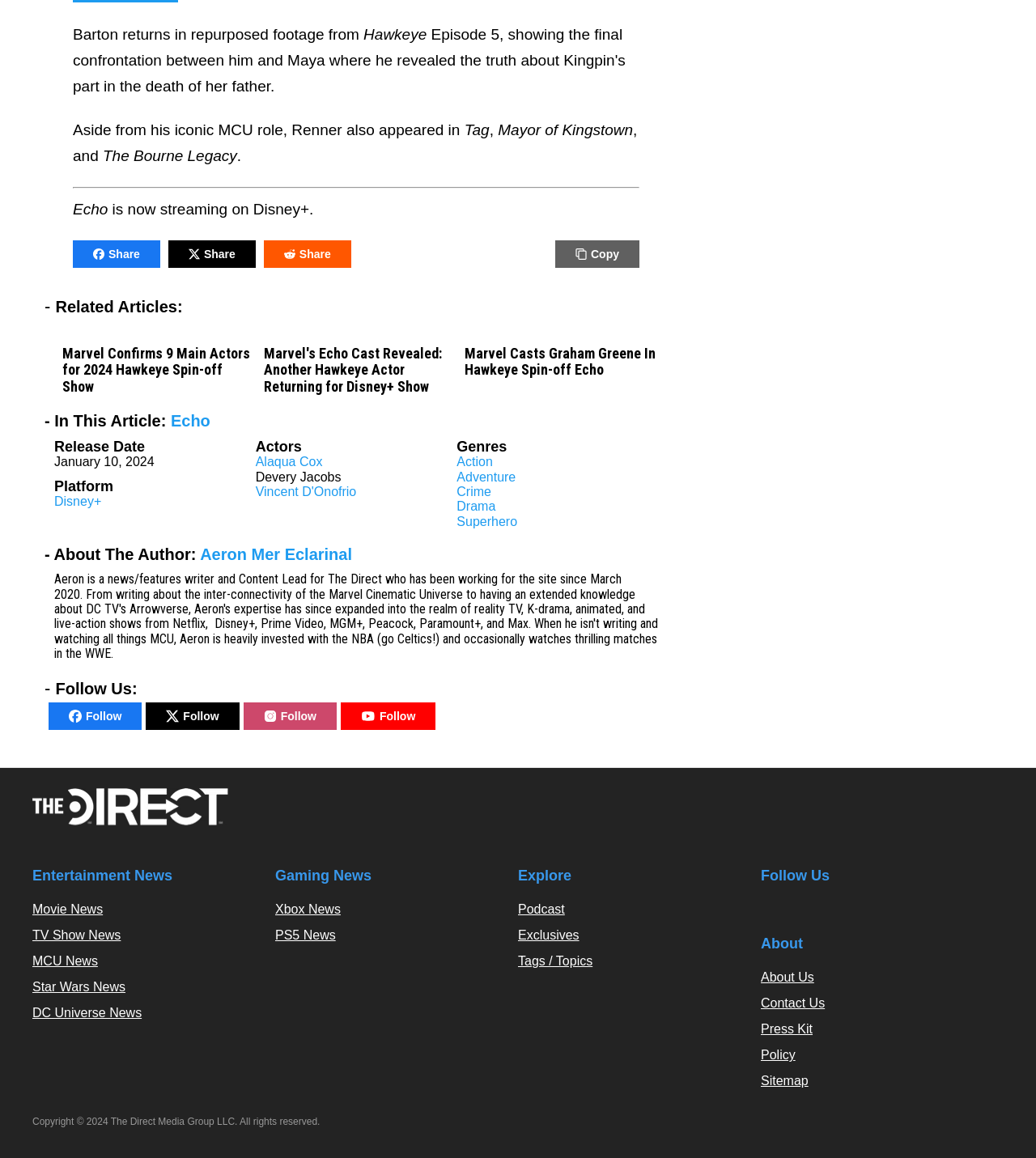Locate the coordinates of the bounding box for the clickable region that fulfills this instruction: "Share".

[0.07, 0.208, 0.155, 0.231]